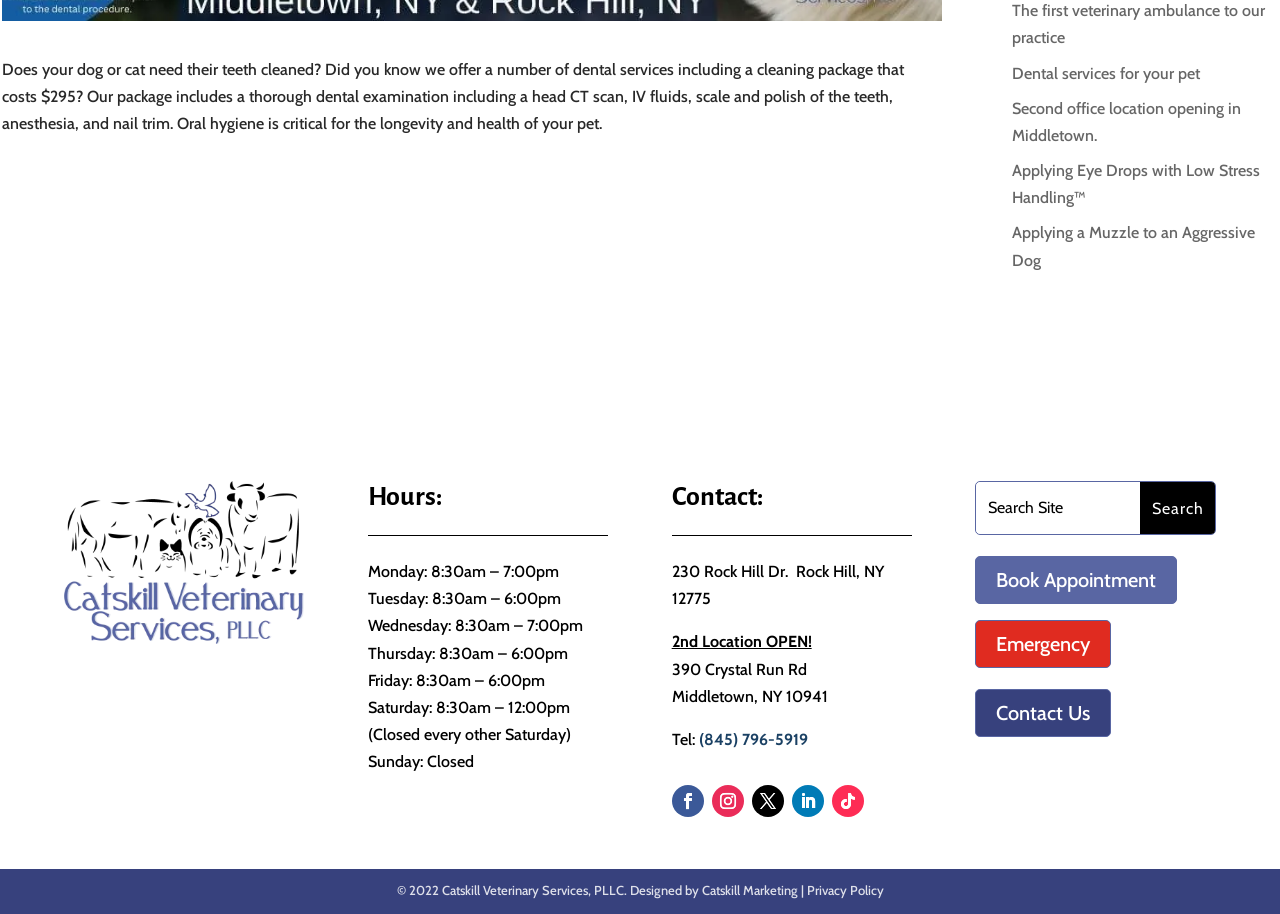Answer the question below using just one word or a short phrase: 
What are the clinic's hours on Monday?

8:30am - 7:00pm